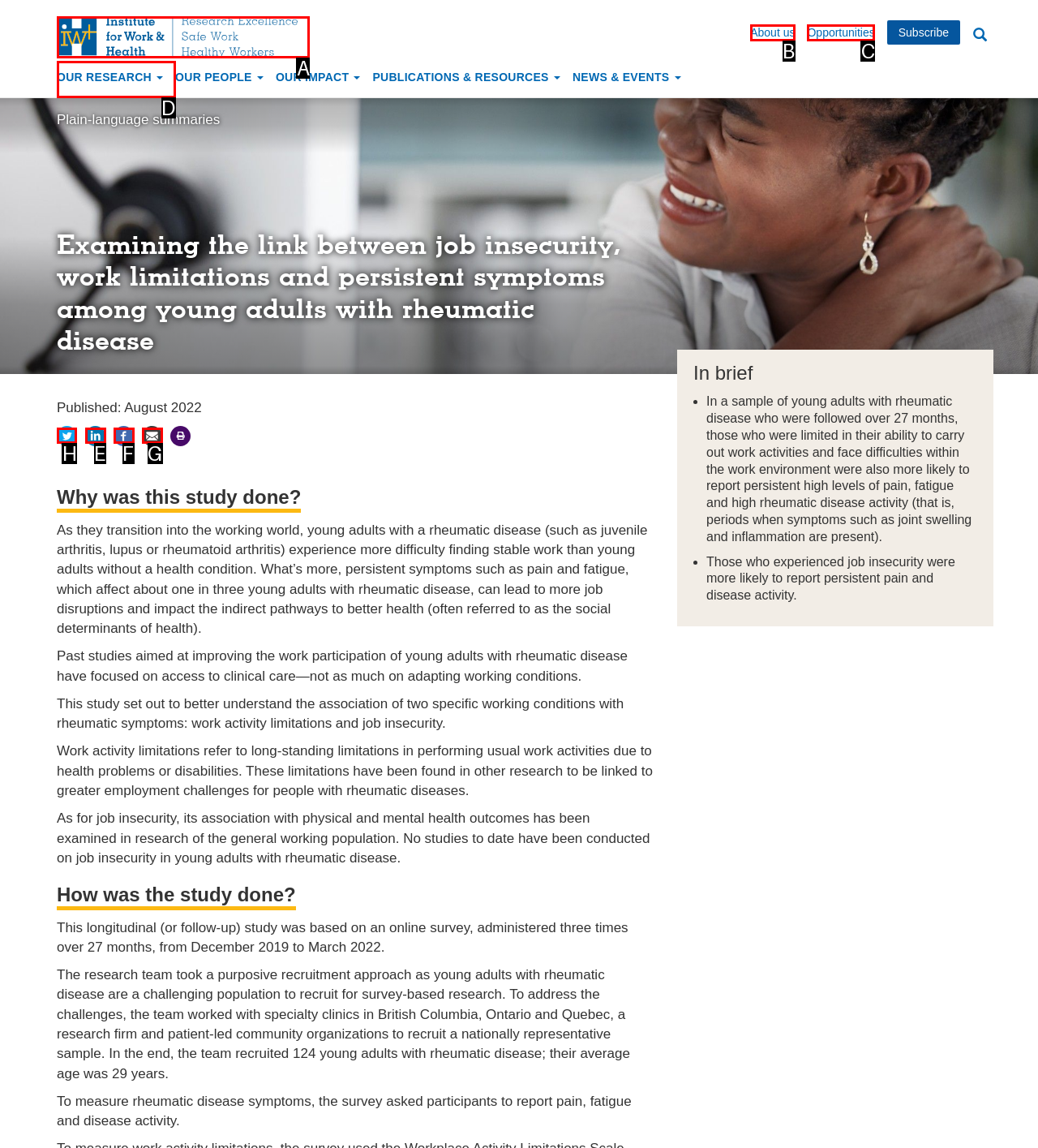Which HTML element should be clicked to fulfill the following task: Follow on Twitter?
Reply with the letter of the appropriate option from the choices given.

H